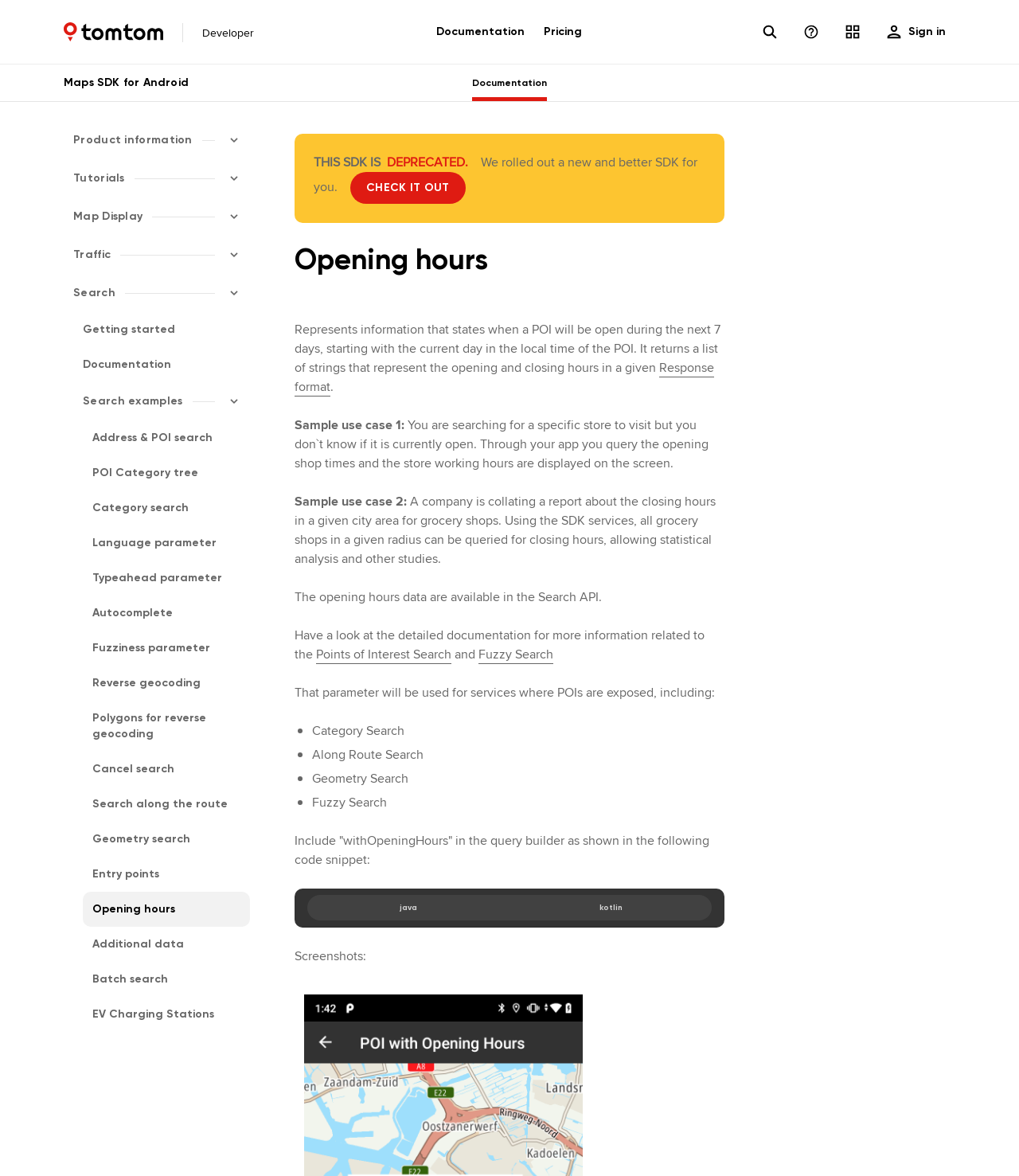How many buttons are there in the main navigation?
Refer to the image and provide a one-word or short phrase answer.

3